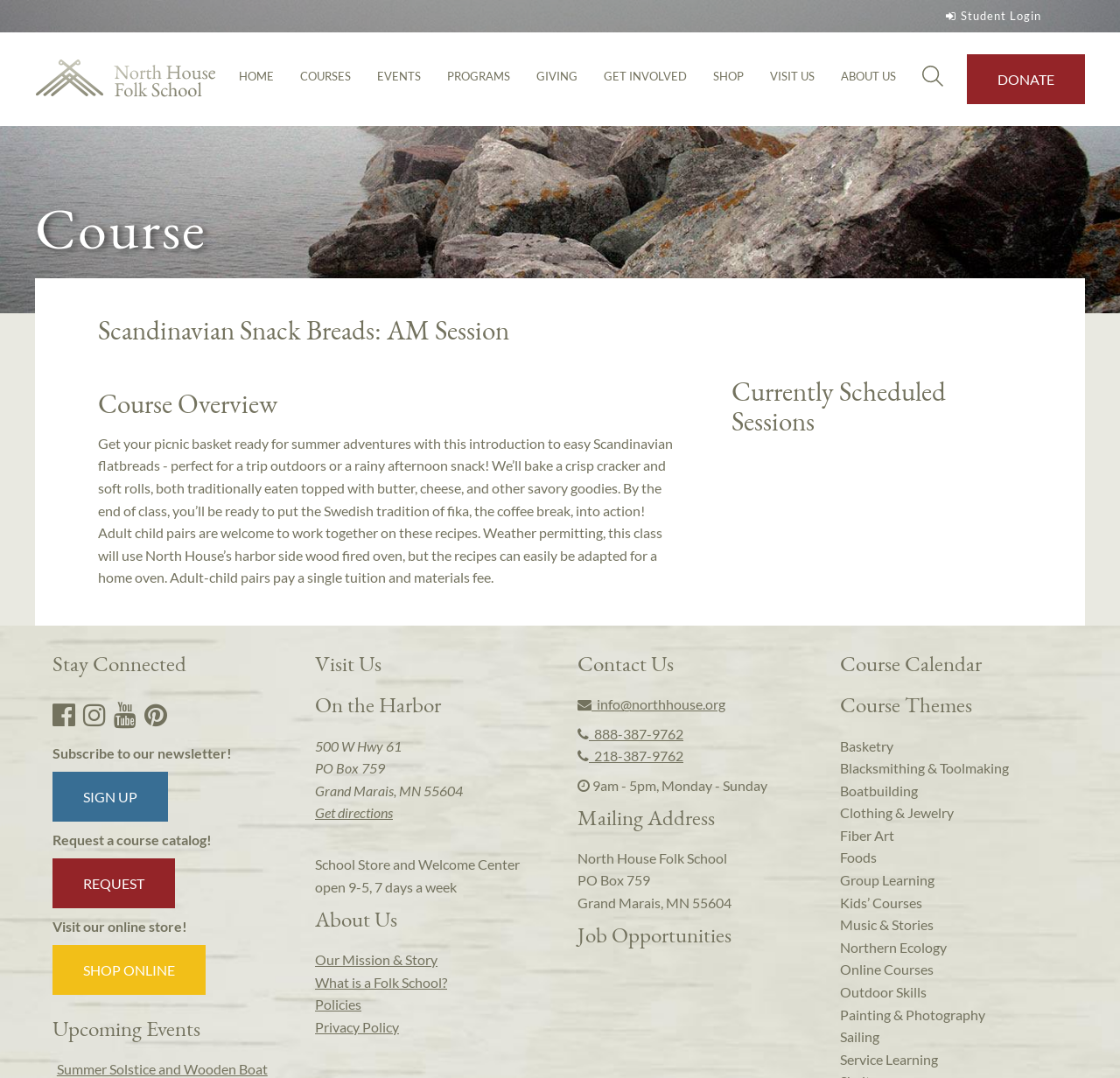Please locate the bounding box coordinates of the element that needs to be clicked to achieve the following instruction: "Visit the 'North House Folk School' website". The coordinates should be four float numbers between 0 and 1, i.e., [left, top, right, bottom].

[0.031, 0.054, 0.193, 0.093]